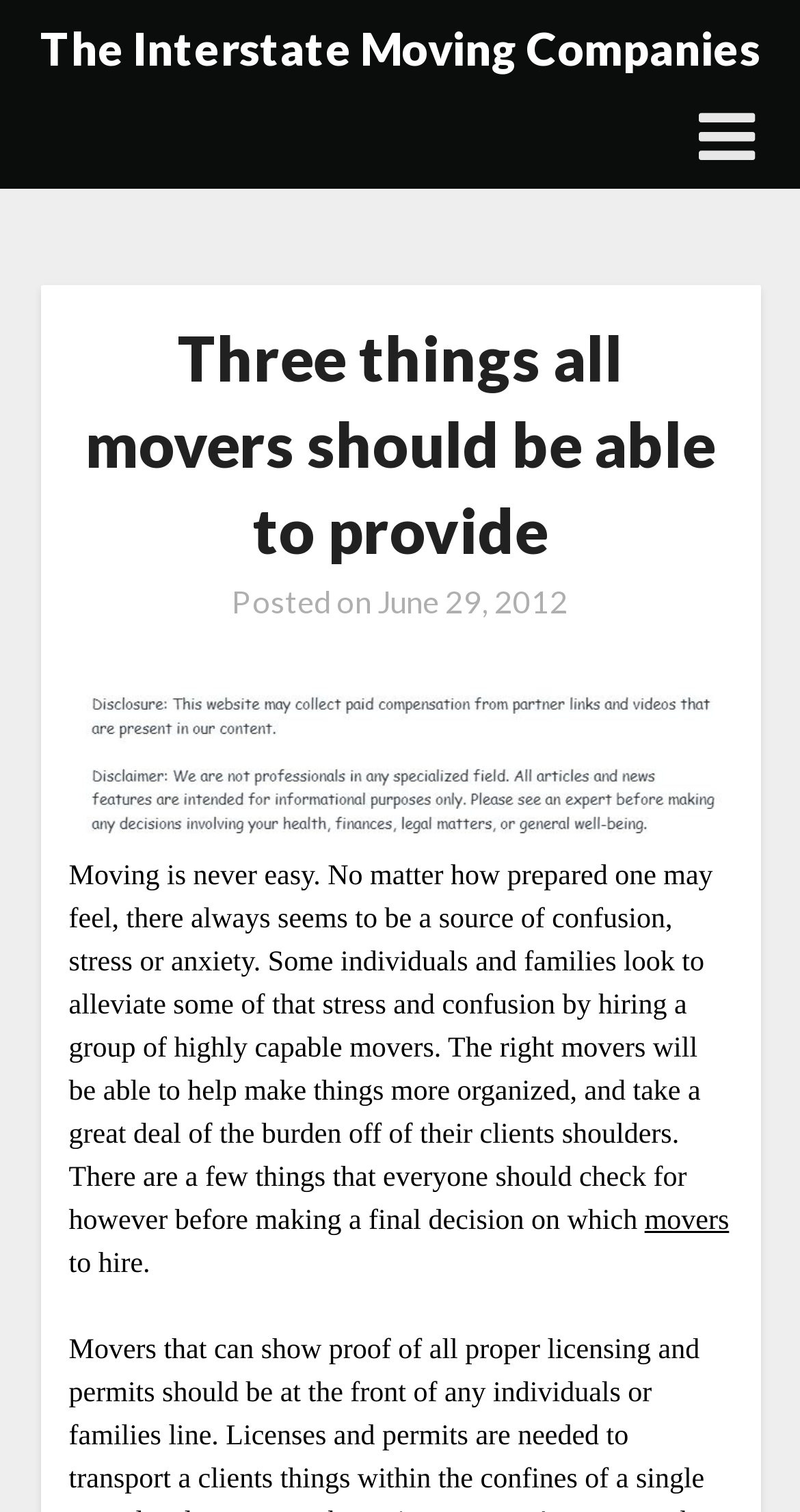Please answer the following question using a single word or phrase: 
What is the role of the right movers?

To help make things more organized